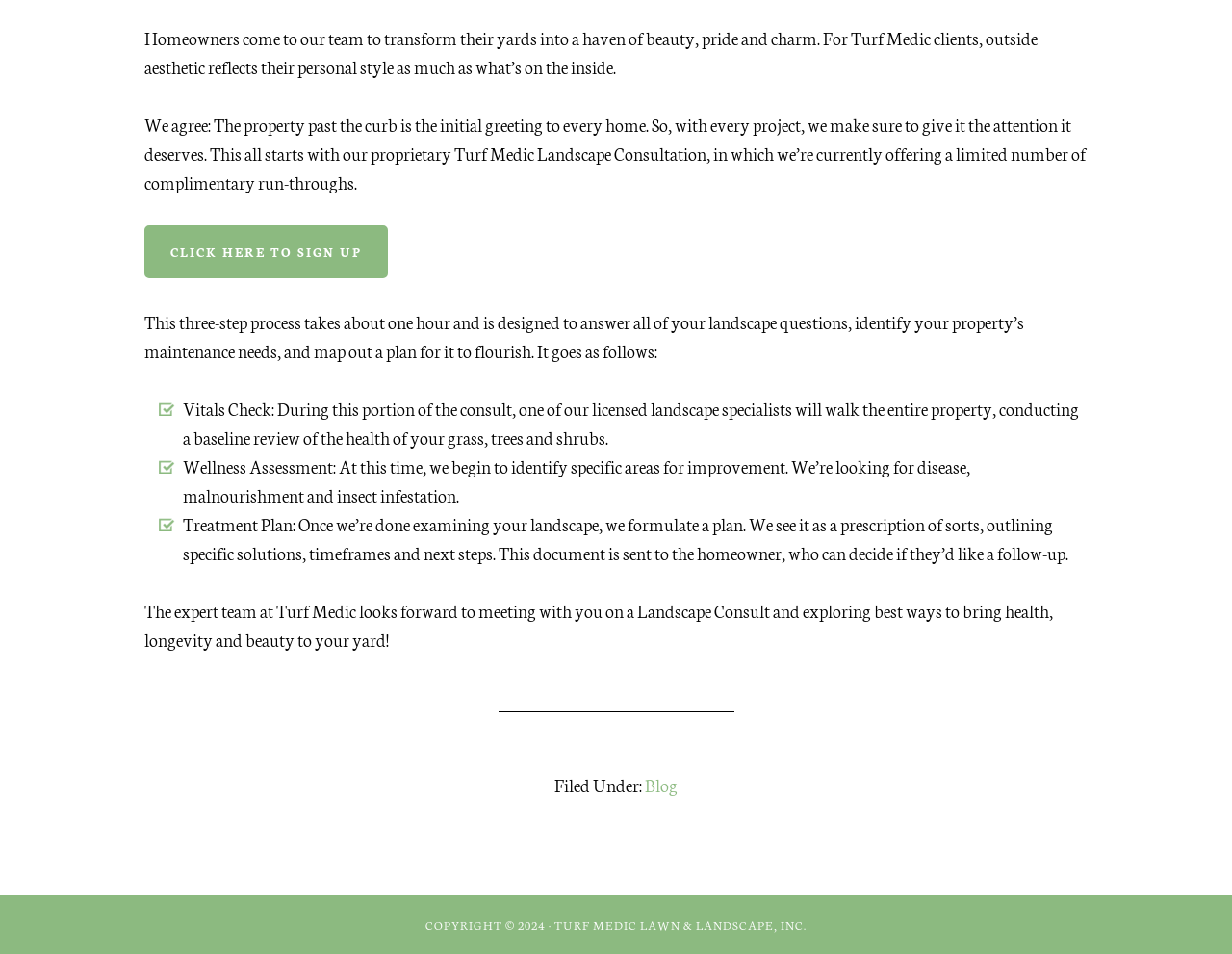Using the description "Blog", locate and provide the bounding box of the UI element.

[0.523, 0.809, 0.55, 0.836]